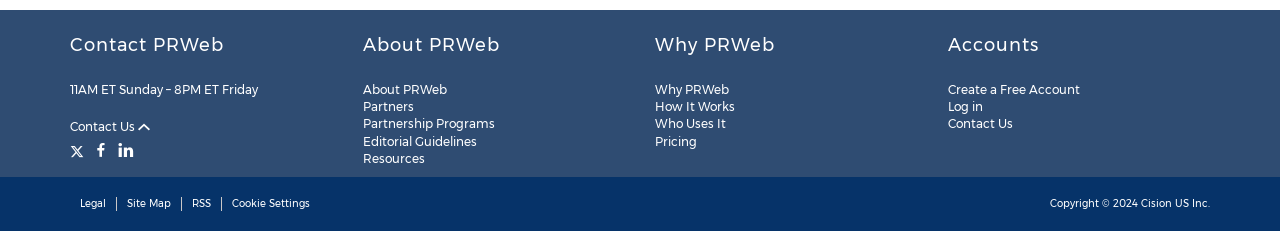What is the company name mentioned at the bottom?
Please use the image to provide a one-word or short phrase answer.

Cision